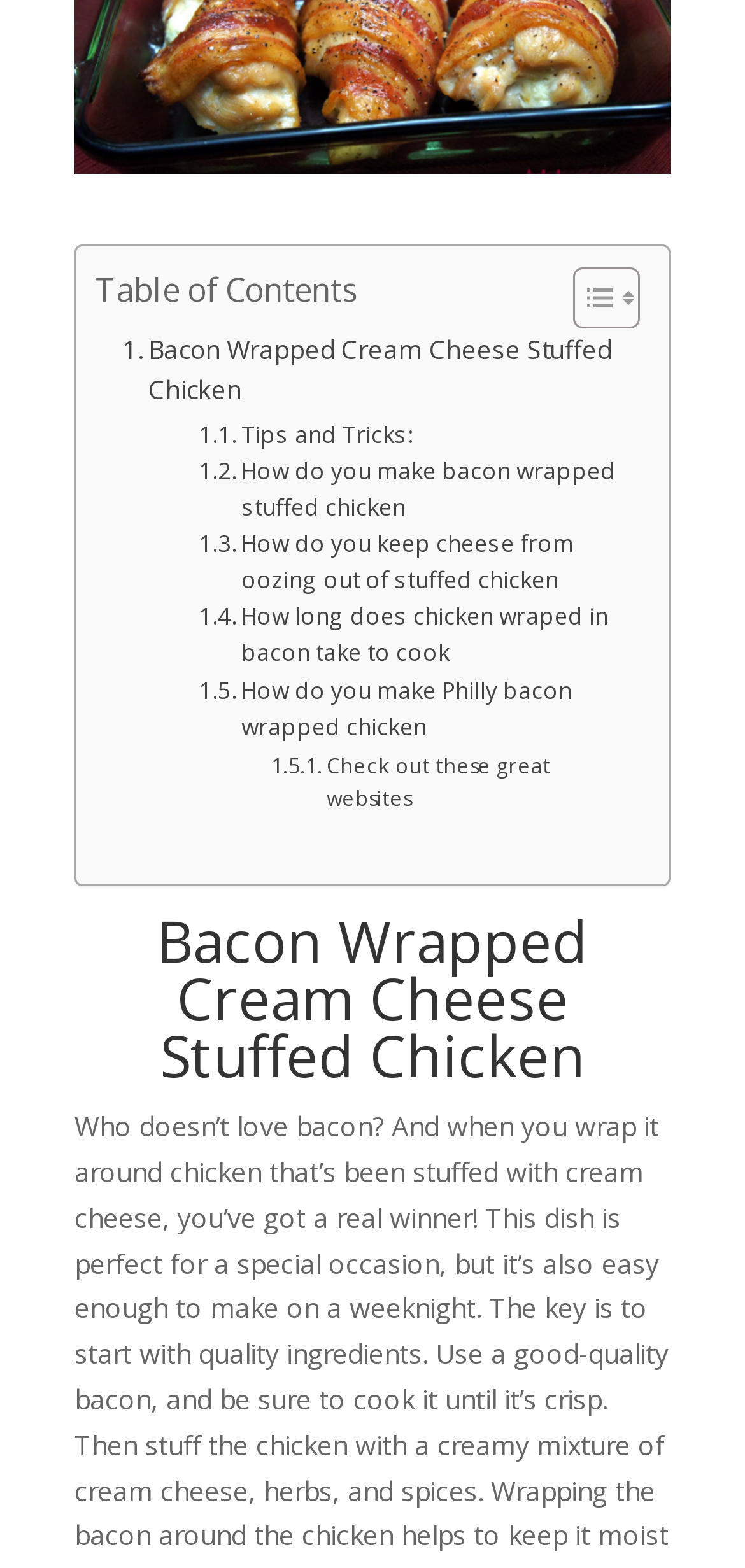Determine the bounding box for the UI element as described: "aria-label="More actions"". The coordinates should be represented as four float numbers between 0 and 1, formatted as [left, top, right, bottom].

None